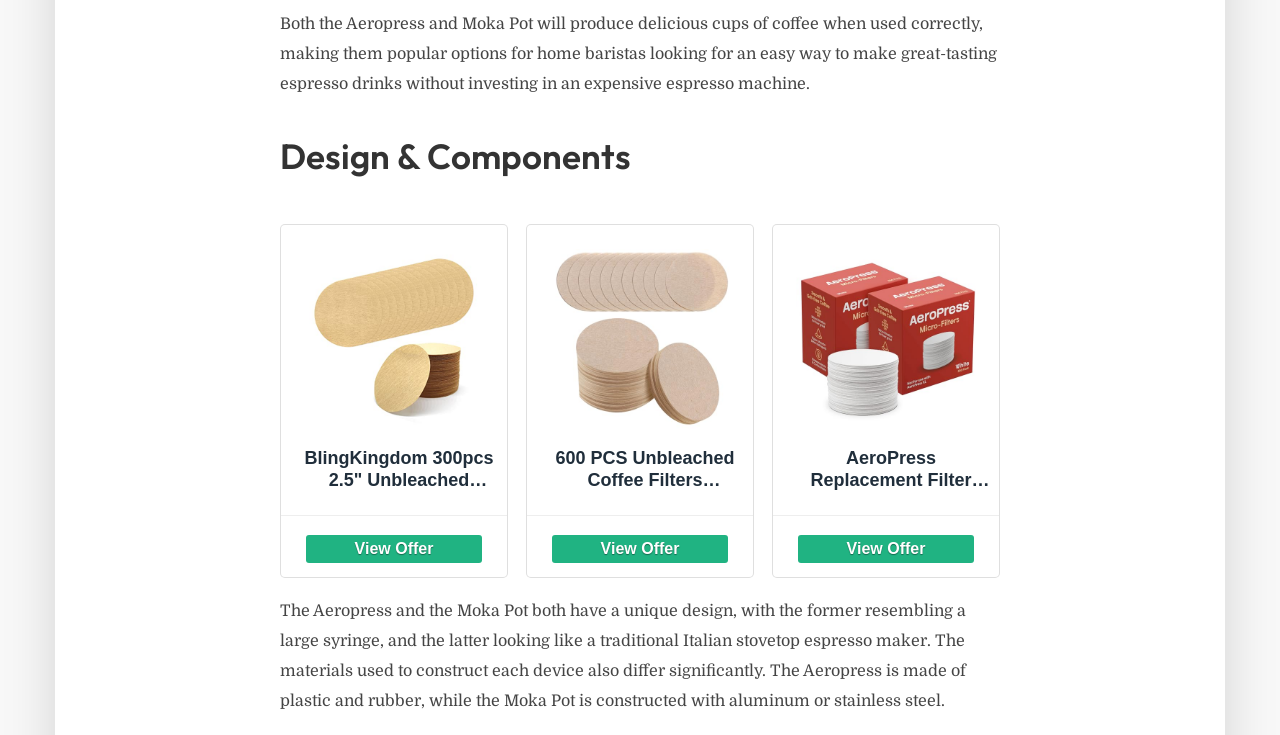Using the information in the image, could you please answer the following question in detail:
What is the topic of the webpage?

Based on the content of the webpage, it appears to be discussing coffee makers, specifically the Aeropress and Moka Pot, and their design and components.